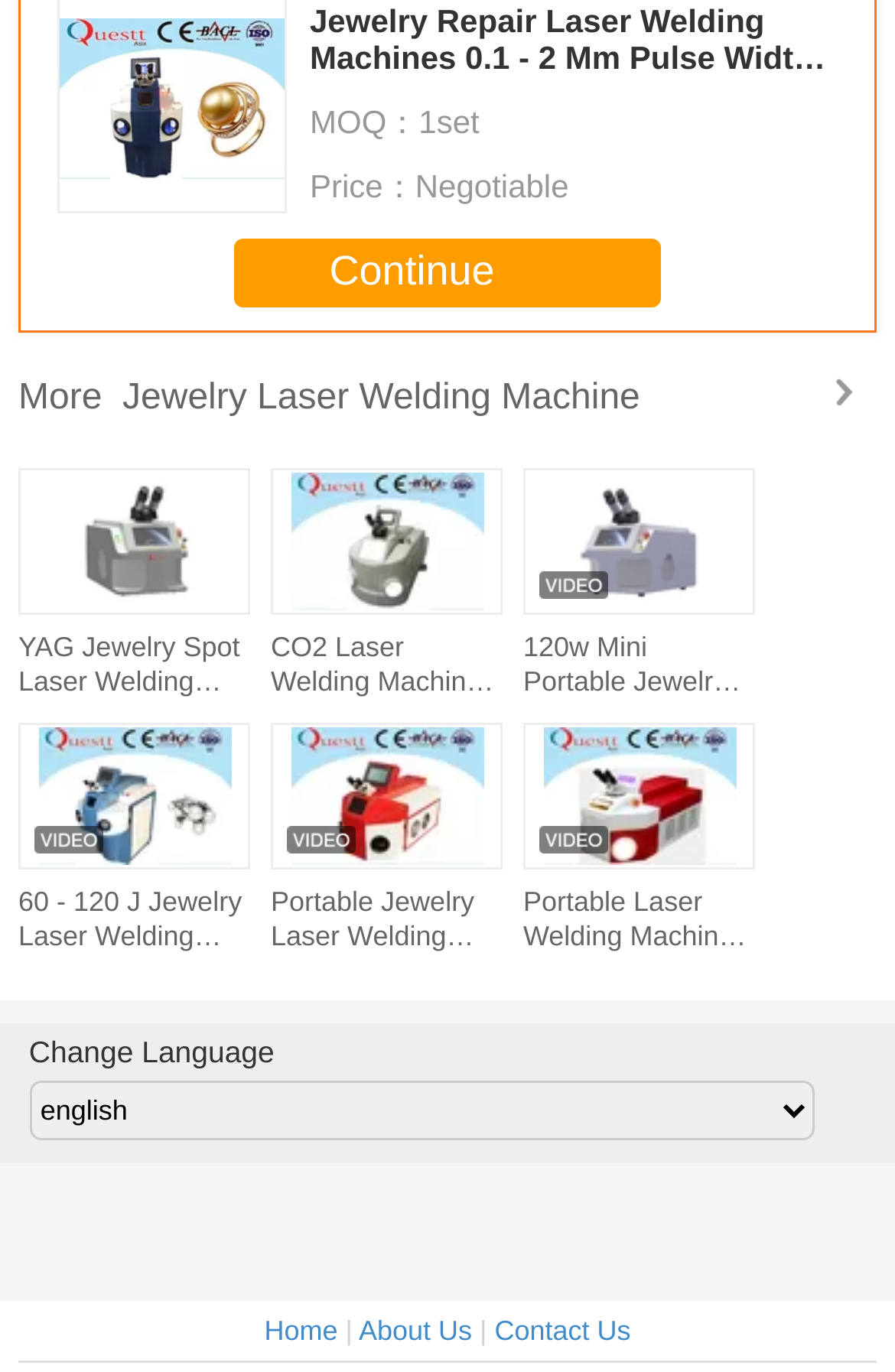Determine the bounding box coordinates for the area that should be clicked to carry out the following instruction: "Explore '120w Mini Portable Jewelry Laser Welding Machine For Diamond Silver Gold video'".

[0.585, 0.324, 0.841, 0.51]